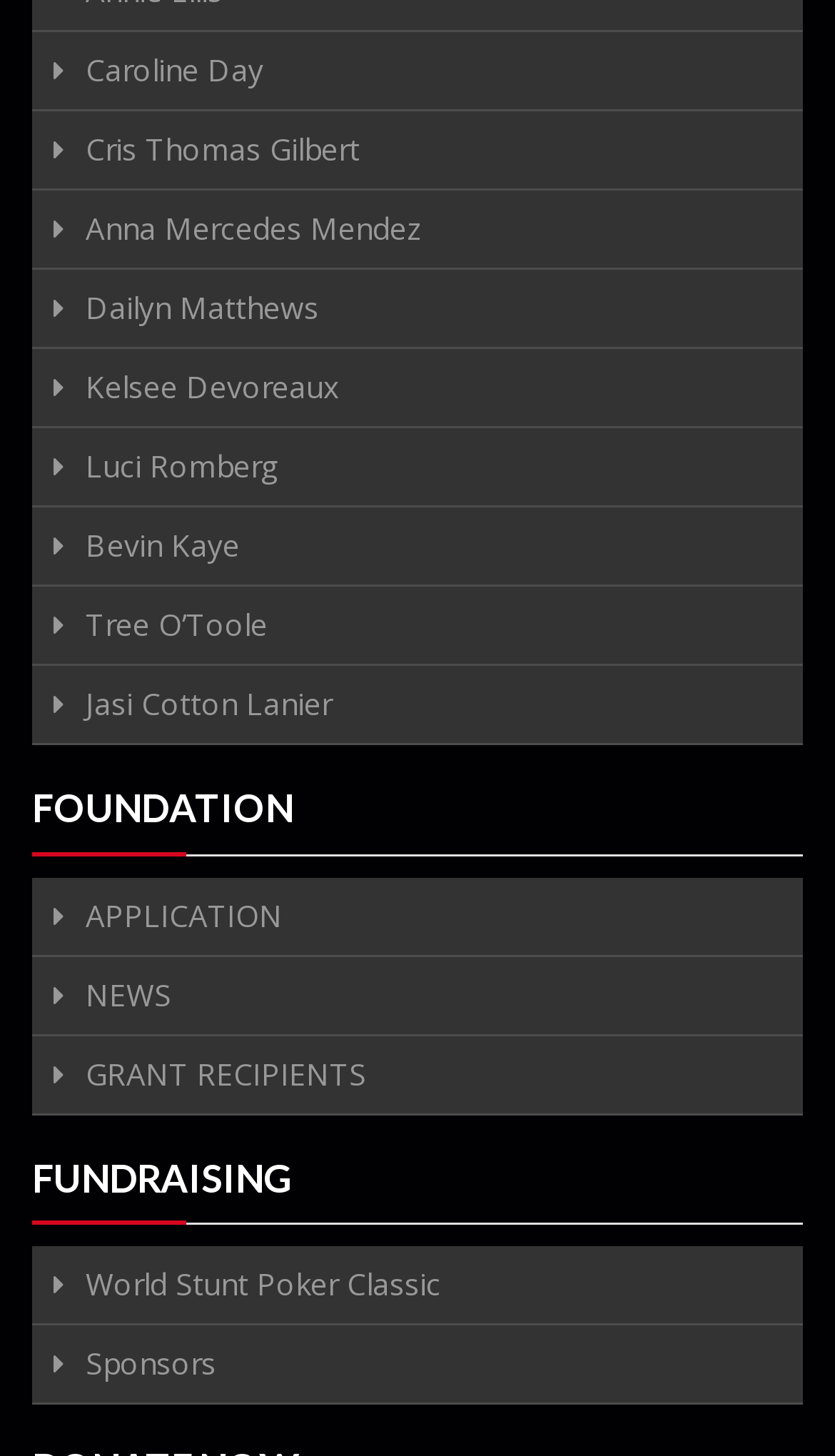From the given element description: "Anna Mercedes Mendez", find the bounding box for the UI element. Provide the coordinates as four float numbers between 0 and 1, in the order [left, top, right, bottom].

[0.038, 0.131, 0.962, 0.185]